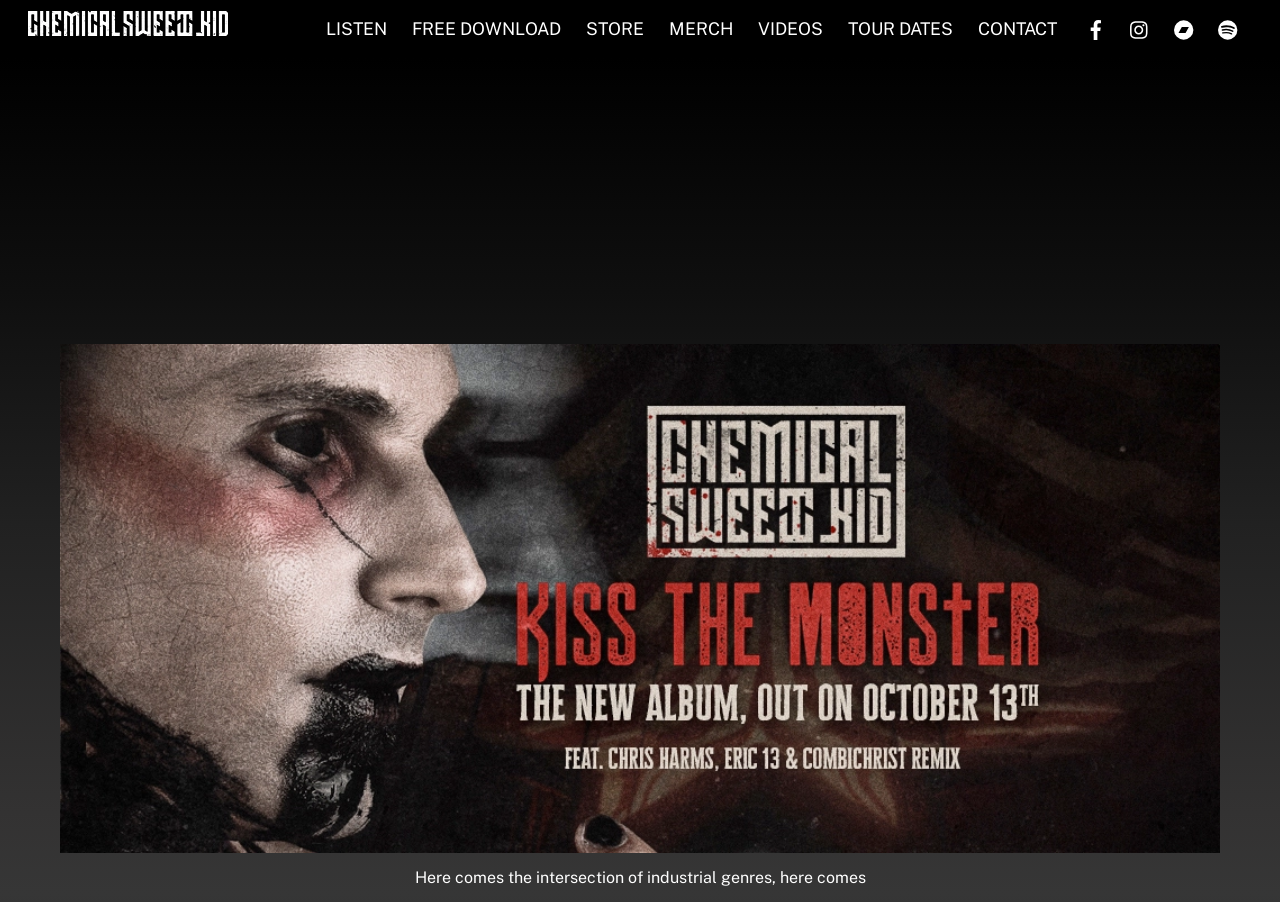How many social media links are present?
Answer with a single word or phrase by referring to the visual content.

4